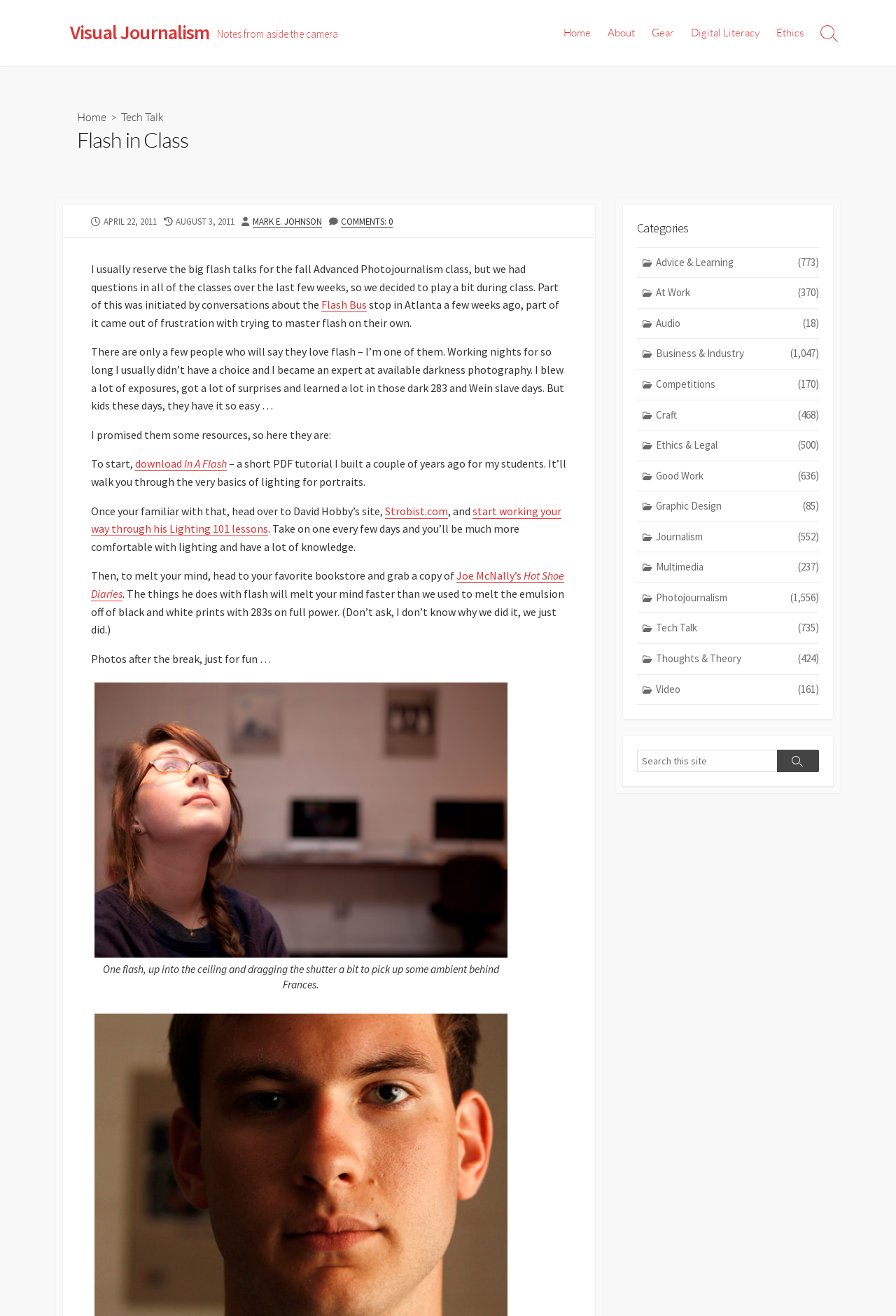Pinpoint the bounding box coordinates of the clickable area necessary to execute the following instruction: "Read the 'Flash in Class' heading". The coordinates should be given as four float numbers between 0 and 1, namely [left, top, right, bottom].

[0.086, 0.095, 0.914, 0.117]